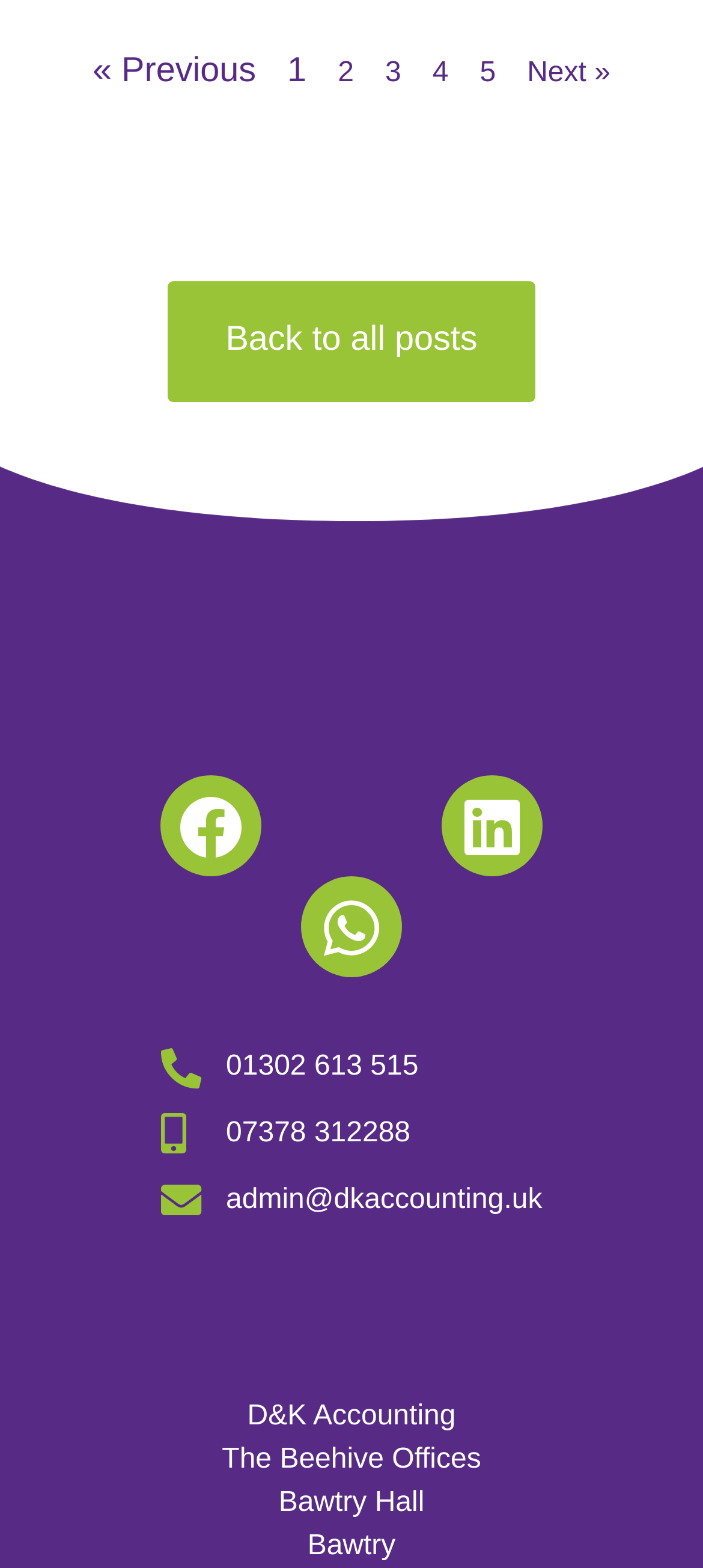Locate the coordinates of the bounding box for the clickable region that fulfills this instruction: "go to page 2".

[0.48, 0.037, 0.503, 0.057]